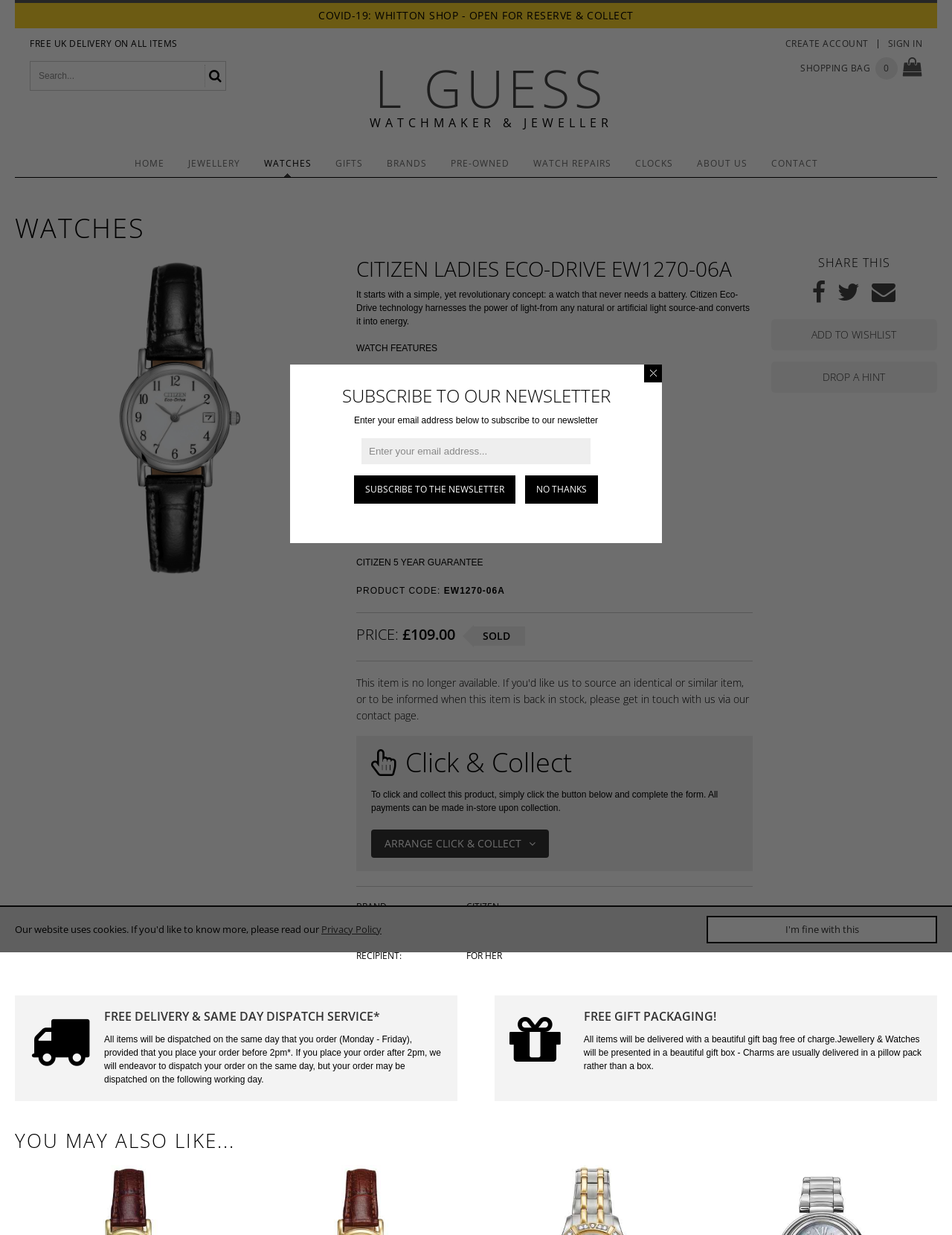Provide a comprehensive description of the webpage.

This webpage is about a Citizen Ladies Eco-Drive watch, model EW1270-06A. At the top, there is a navigation menu with links to "HOME", "JEWELLERY", "WATCHES", "GIFTS", "BRANDS", "PRE-OWNED", "WATCH REPAIRS", "CLOCKS", "ABOUT US", and "CONTACT". Below the navigation menu, there is a search bar and a shopping bag icon with a "0" indicator.

On the left side, there is a section with a heading "SUBSCRIBE TO OUR NEWSLETTER" where users can enter their email address to subscribe. Below this section, there is a notification about COVID-19 and a Whitton shop being open for reserve and collect.

The main content of the webpage is about the Citizen Ladies Eco-Drive watch. There is a large image of the watch, and below it, there is a description of the watch, stating that it never needs a battery and harnesses the power of light. The watch features are listed, including the movement, functions, case size, and strap material.

Below the watch features, there is a section with a heading "CITIZEN 5 YEAR GUARANTEE" and a product code. The price of the watch is £109.00, and it is currently sold out. There is also a section about click and collect, where users can arrange to collect the product in-store.

On the right side, there are sections with headings "SHARE THIS", "FREE DELIVERY & SAME DAY DISPATCH SERVICE*", and "FREE GIFT PACKAGING!". The "SHARE THIS" section has links to share the product on social media, and the "FREE DELIVERY & SAME DAY DISPATCH SERVICE*" section explains the delivery policy. The "FREE GIFT PACKAGING!" section explains that all items will be delivered with a beautiful gift bag free of charge.

At the bottom of the webpage, there is a section with a heading "YOU MAY ALSO LIKE..." and a link to "Privacy Policy".